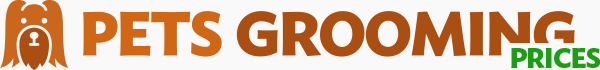Explain the contents of the image with as much detail as possible.

The image features the title "PETS GROOMING PRICES," prominently displayed in bold typography. The text is colored in a warm, earthy orange, symbolizing friendliness and approachability, which is often associated with caring for pets. A playful illustration of a dog's face is integrated into the design, enhancing the theme of pet care. Below, the word "PRICES" stands out in vibrant green, drawing attention and indicating a focus on grooming services for pets. This design effectively conveys the purpose of the page, which is to inform pet owners about grooming costs and services.